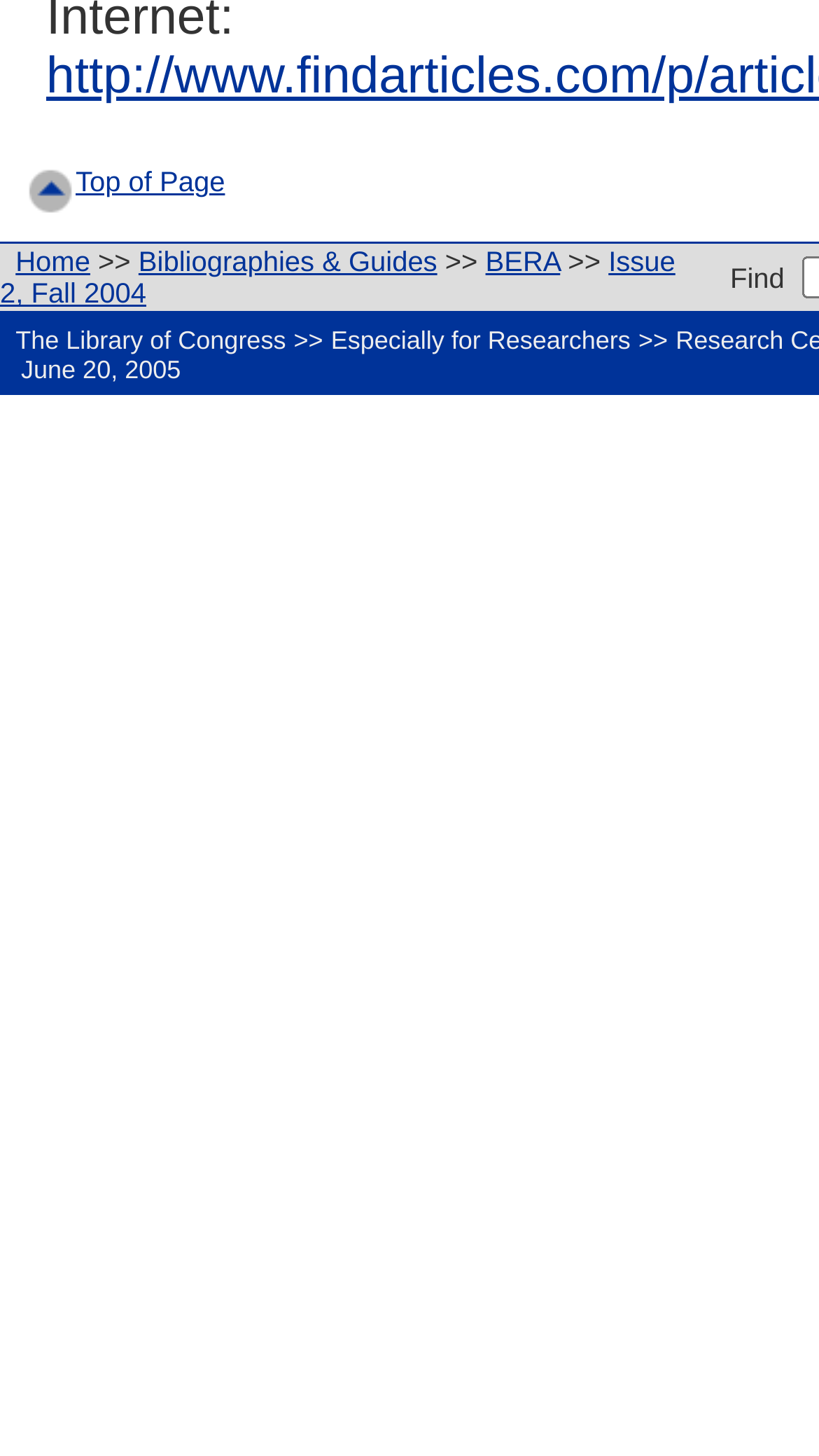Please find the bounding box coordinates of the clickable region needed to complete the following instruction: "click the 'Top of Page' link". The bounding box coordinates must consist of four float numbers between 0 and 1, i.e., [left, top, right, bottom].

[0.092, 0.957, 0.275, 0.979]